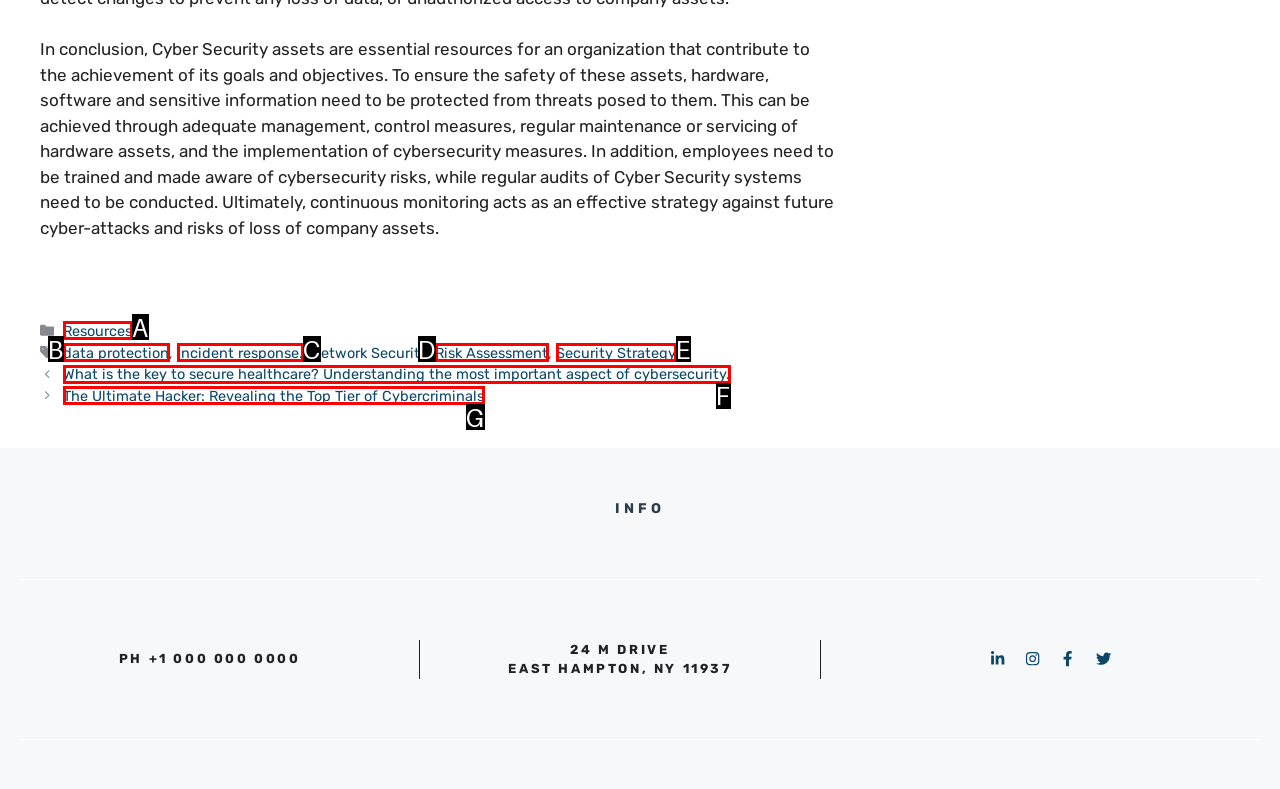Match the element description: Resources to the correct HTML element. Answer with the letter of the selected option.

A